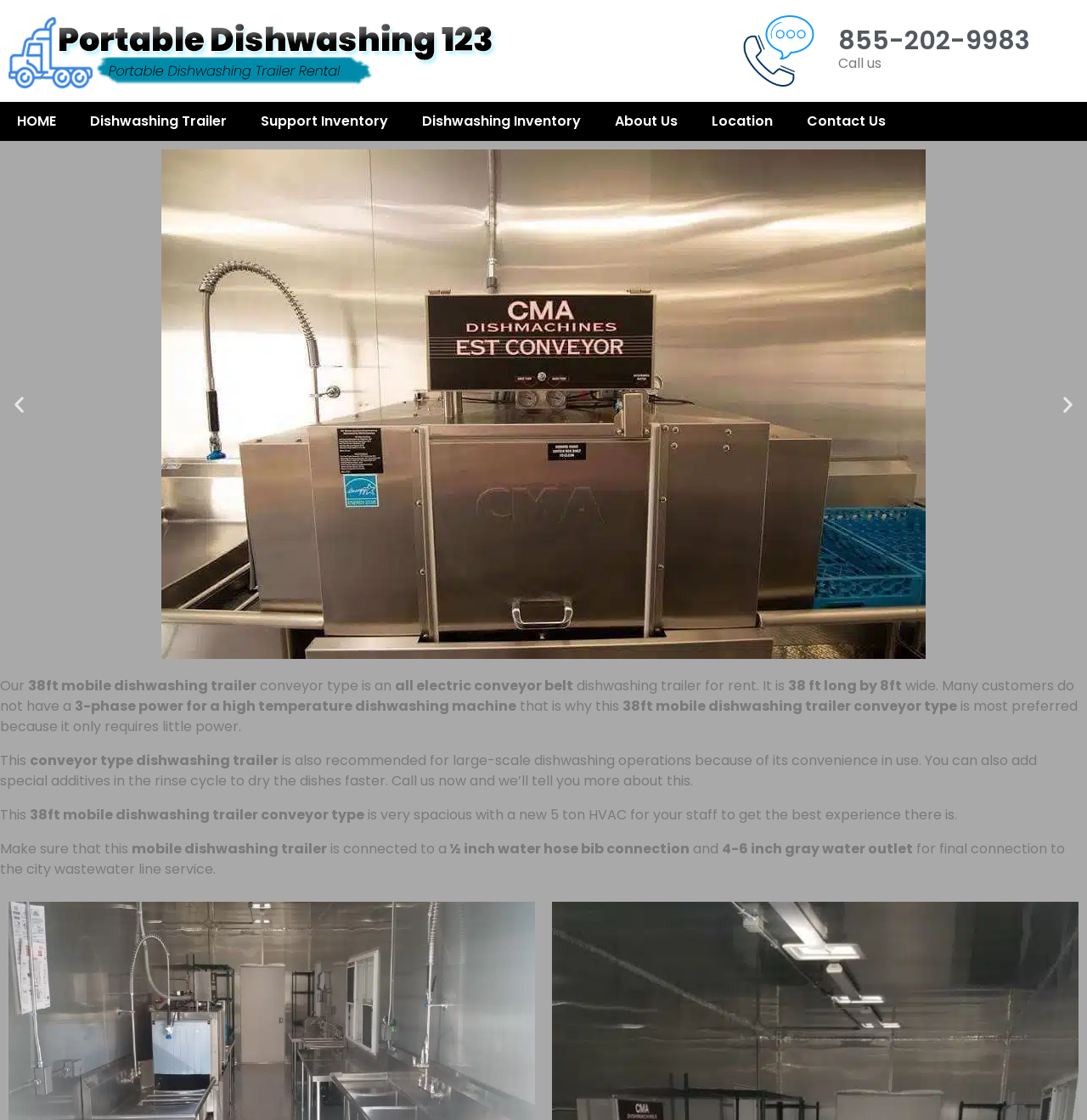Using floating point numbers between 0 and 1, provide the bounding box coordinates in the format (top-left x, top-left y, bottom-right x, bottom-right y). Locate the UI element described here: Dishwashing Inventory

[0.373, 0.091, 0.55, 0.126]